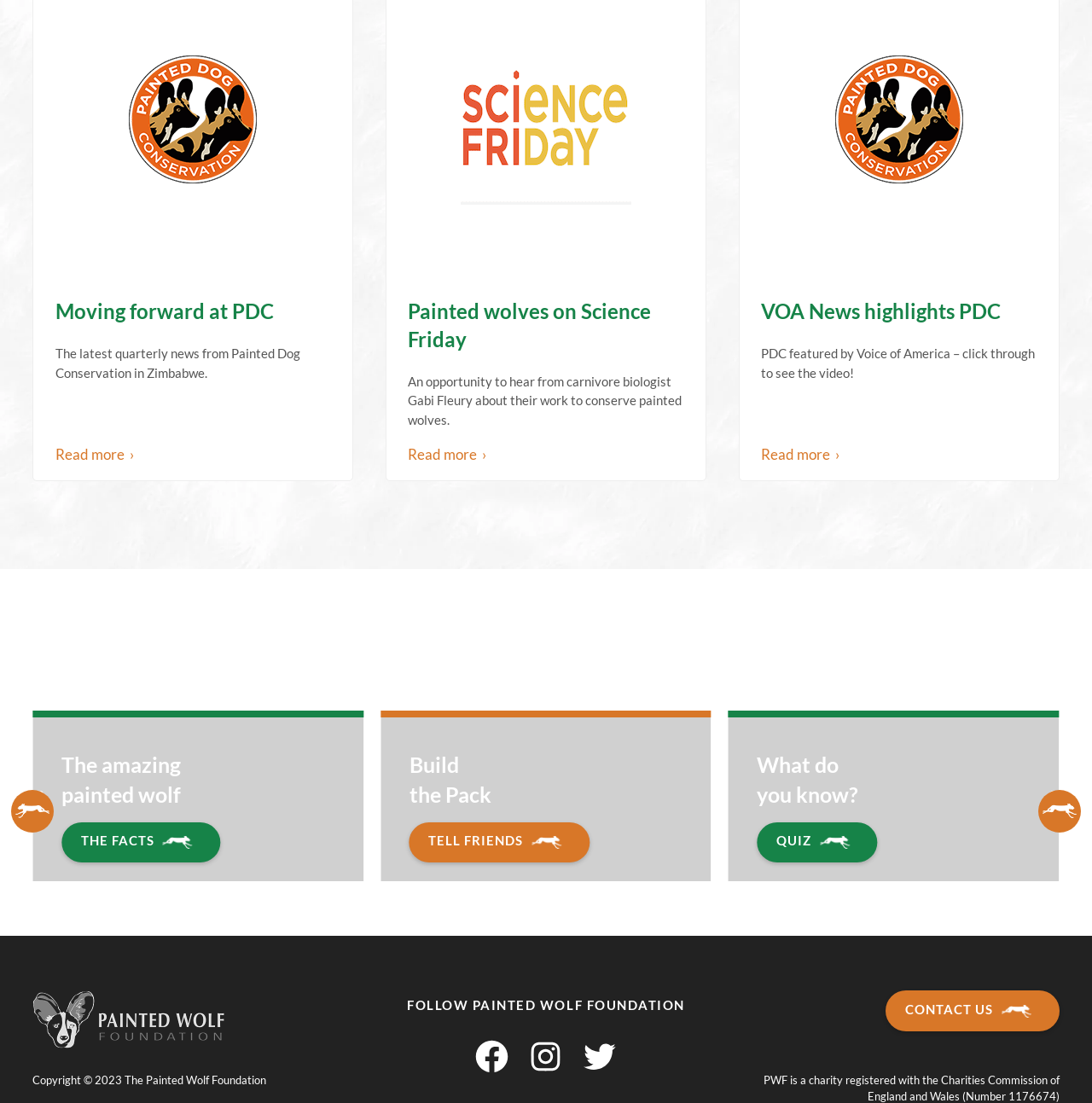Locate the coordinates of the bounding box for the clickable region that fulfills this instruction: "Learn about Painted wolves on Science Friday".

[0.374, 0.406, 0.446, 0.419]